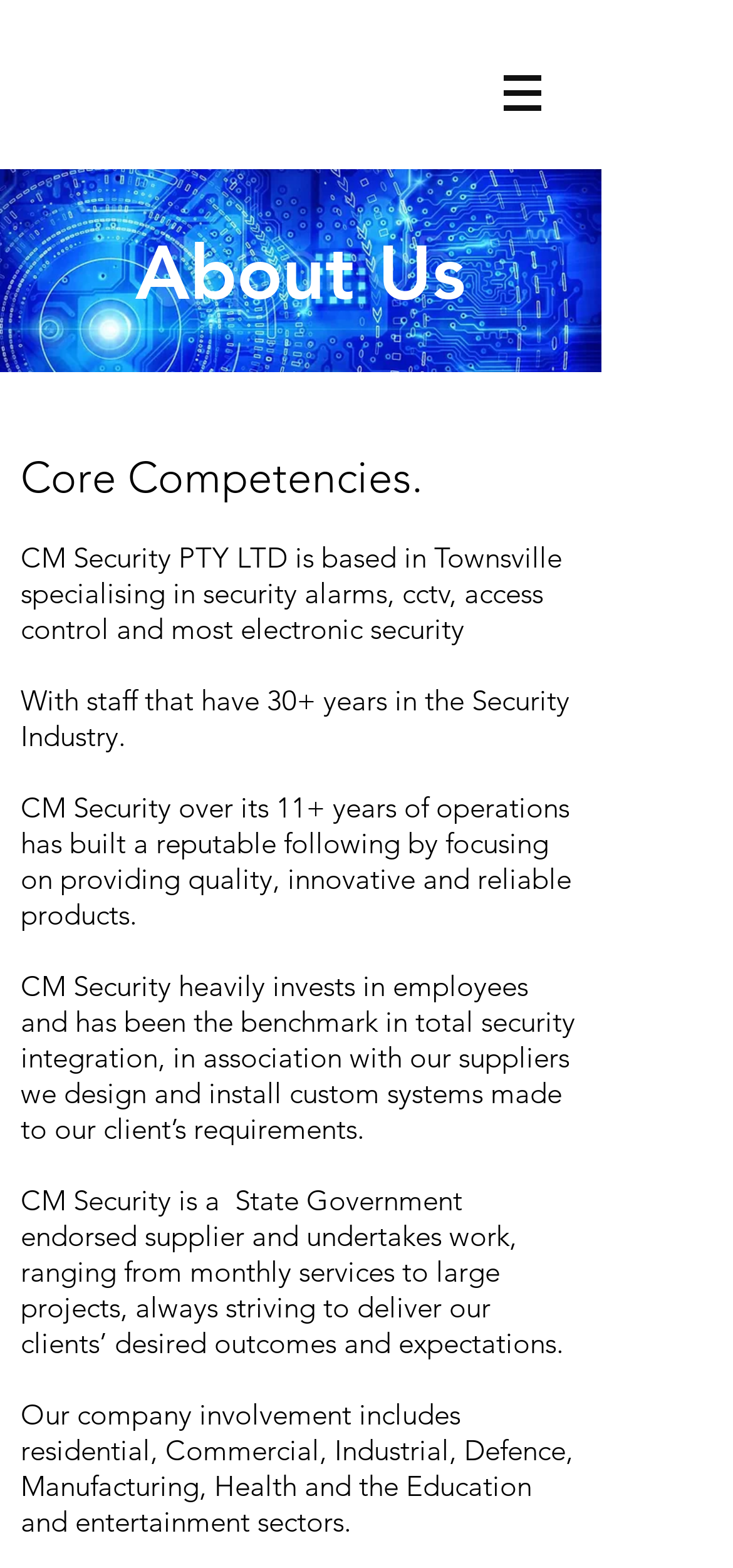Reply to the question with a single word or phrase:
What is the location of CM Security?

Townsville